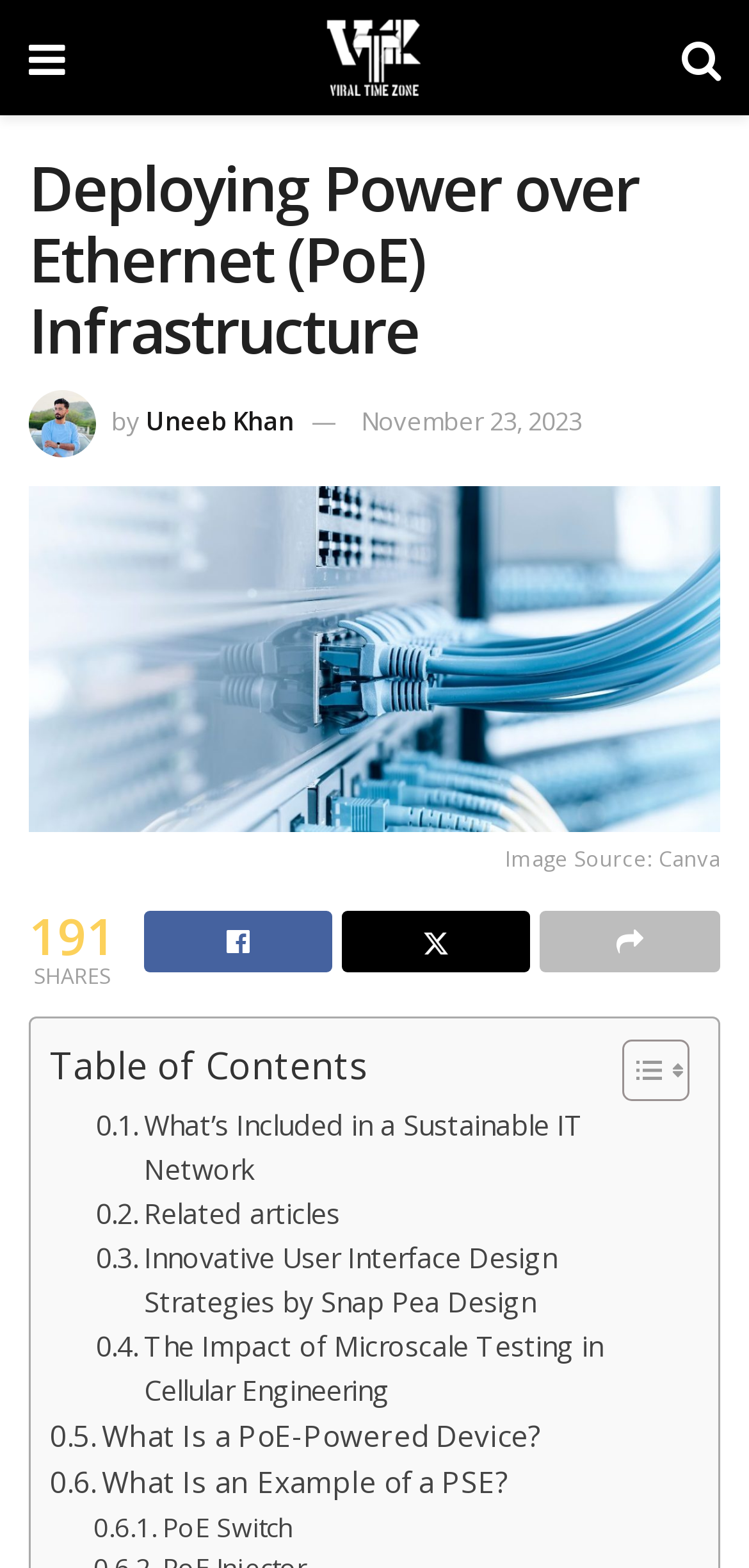Please examine the image and provide a detailed answer to the question: What is the source of the main image?

The source of the main image can be found by looking at the caption below the image, which says 'Image Source: Canva'.